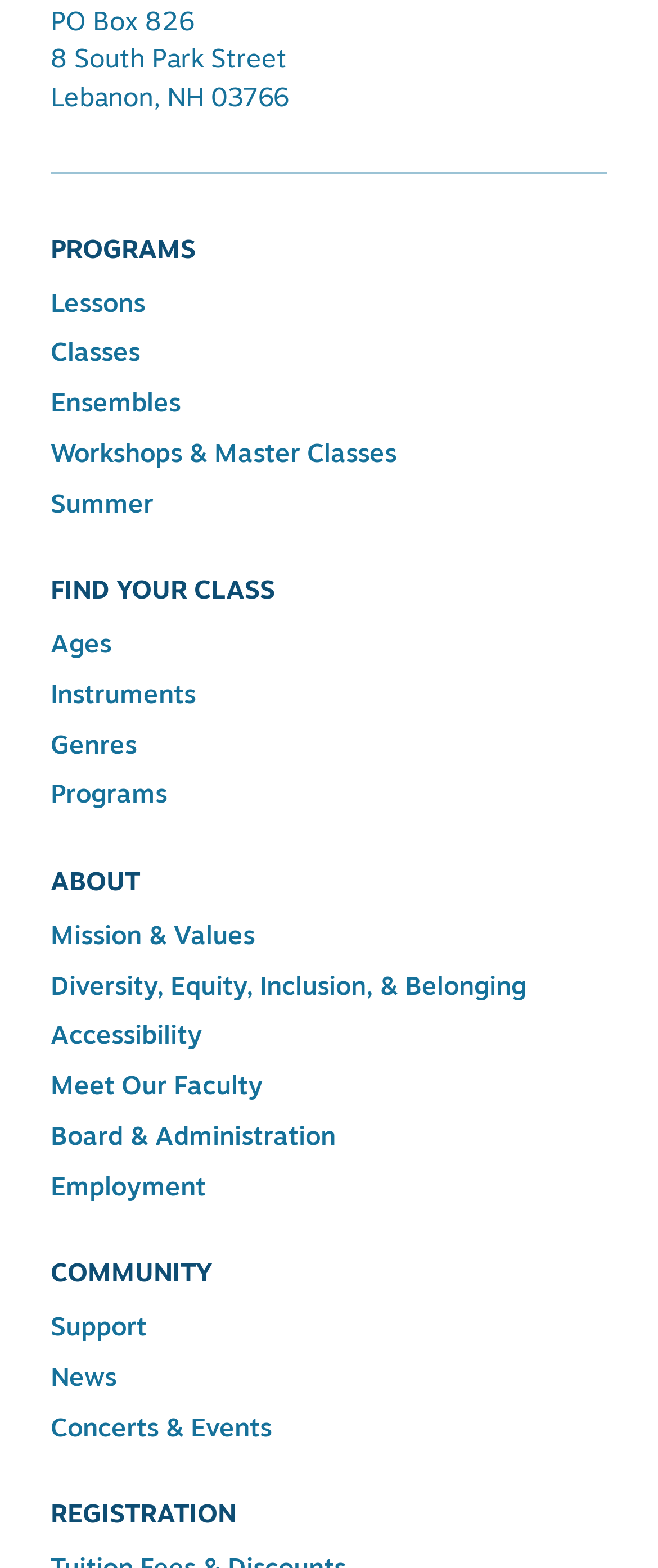Highlight the bounding box coordinates of the element you need to click to perform the following instruction: "Explore Workshops & Master Classes."

[0.077, 0.275, 0.603, 0.307]